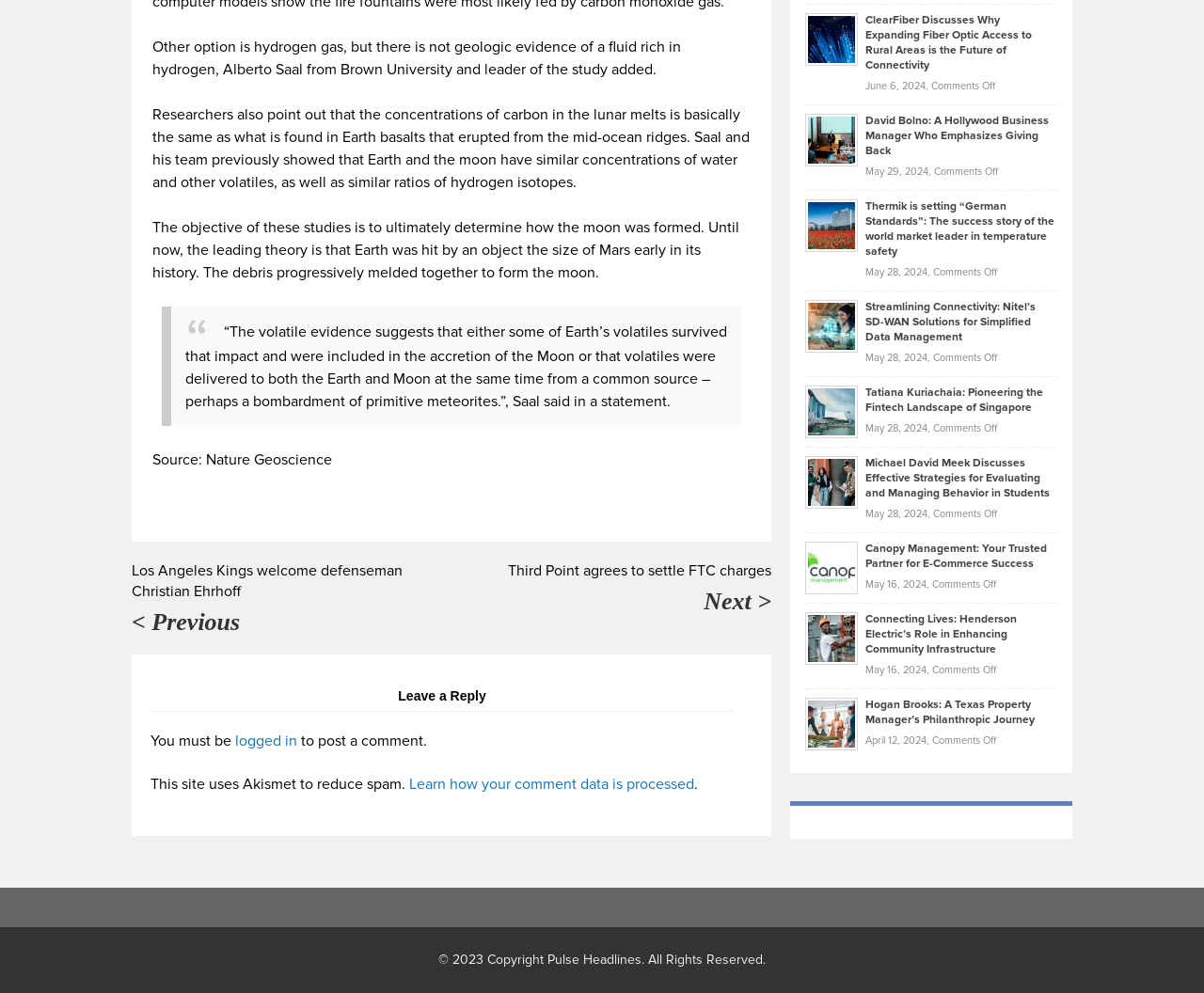Please specify the bounding box coordinates of the region to click in order to perform the following instruction: "Click on the link to learn how comment data is processed".

[0.34, 0.78, 0.577, 0.799]